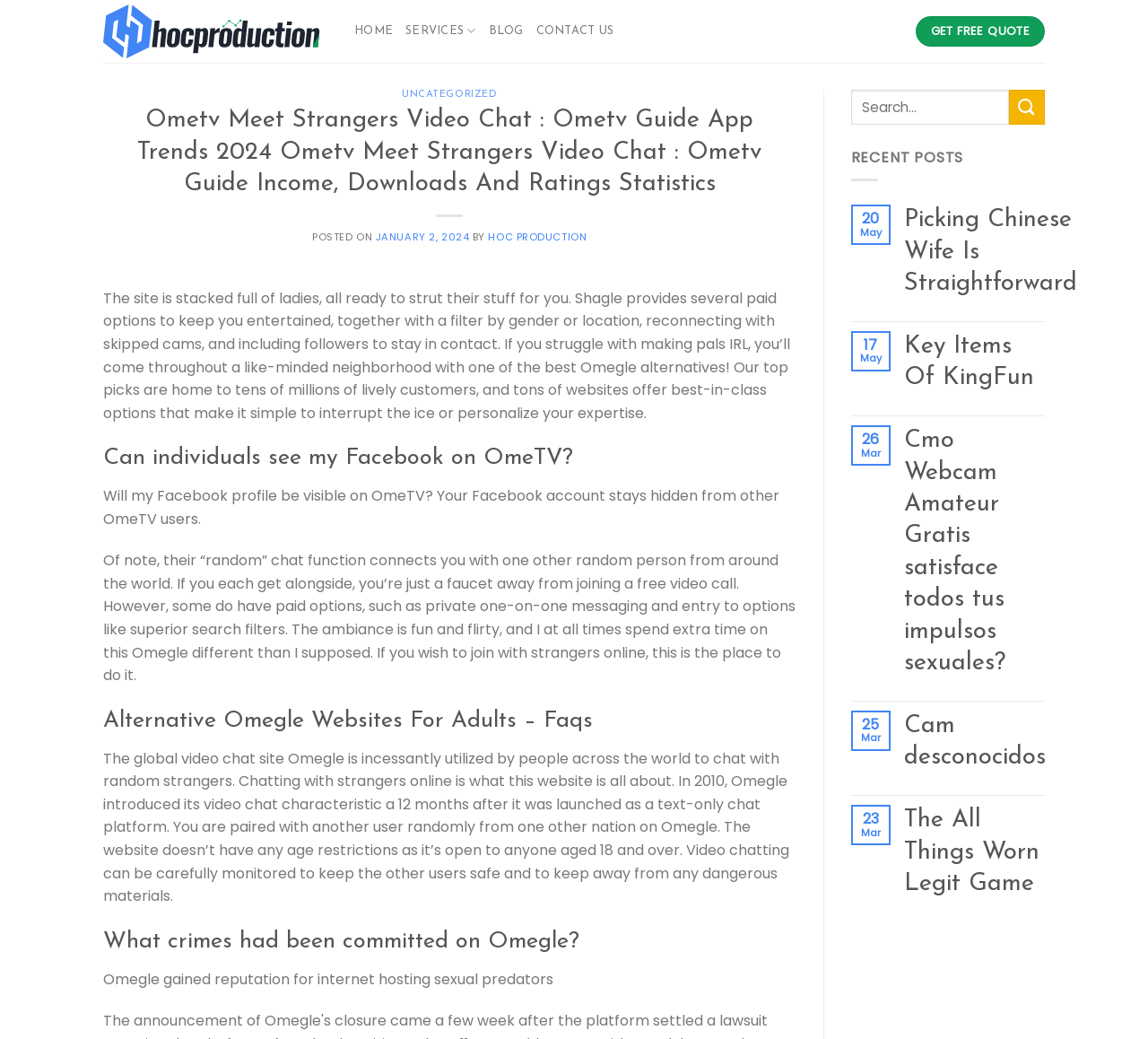Pinpoint the bounding box coordinates of the clickable area necessary to execute the following instruction: "Get a free quote". The coordinates should be given as four float numbers between 0 and 1, namely [left, top, right, bottom].

[0.797, 0.016, 0.91, 0.045]